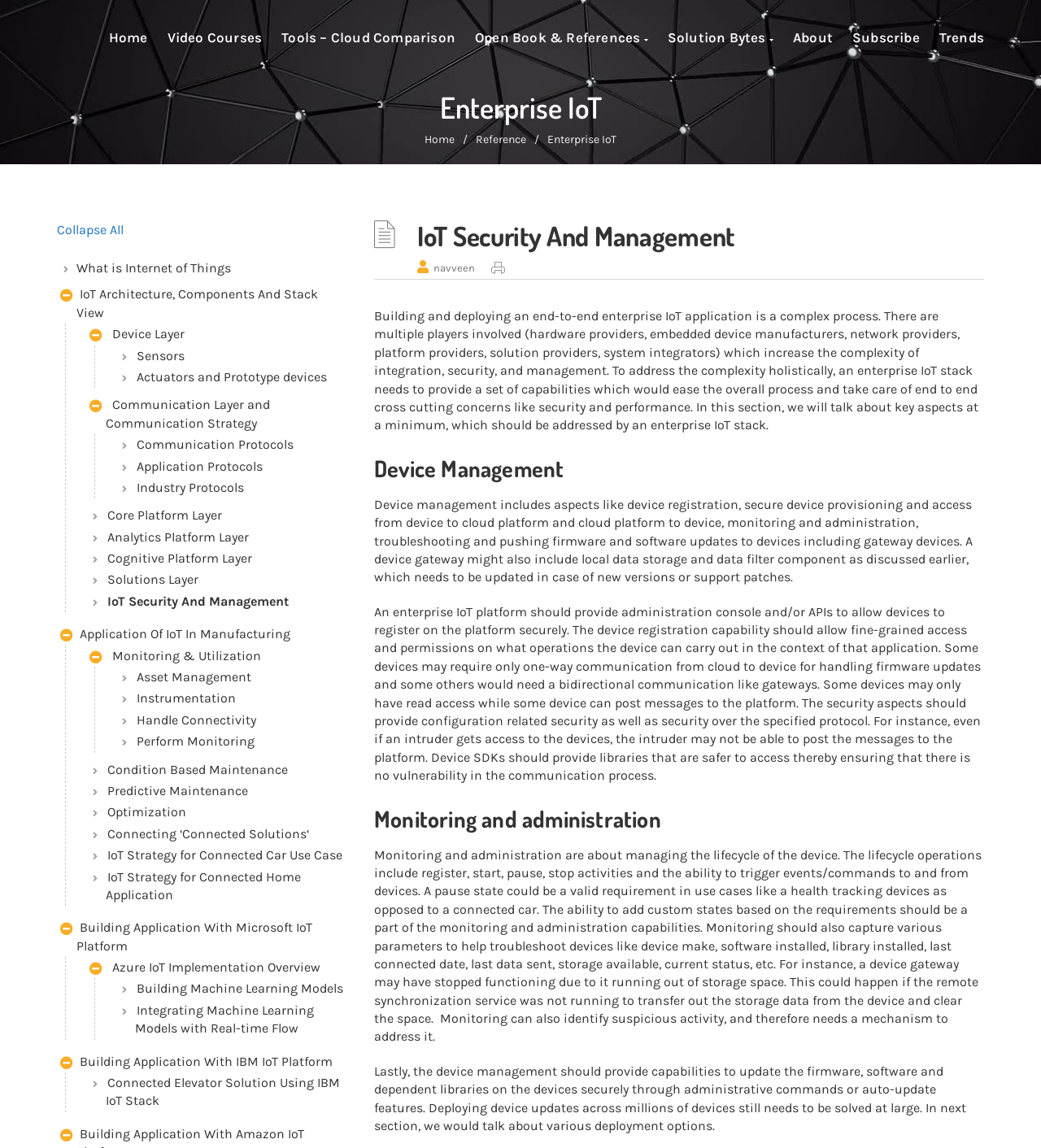Can you find the bounding box coordinates of the area I should click to execute the following instruction: "Explore 'What is Internet of Things'"?

[0.055, 0.224, 0.336, 0.243]